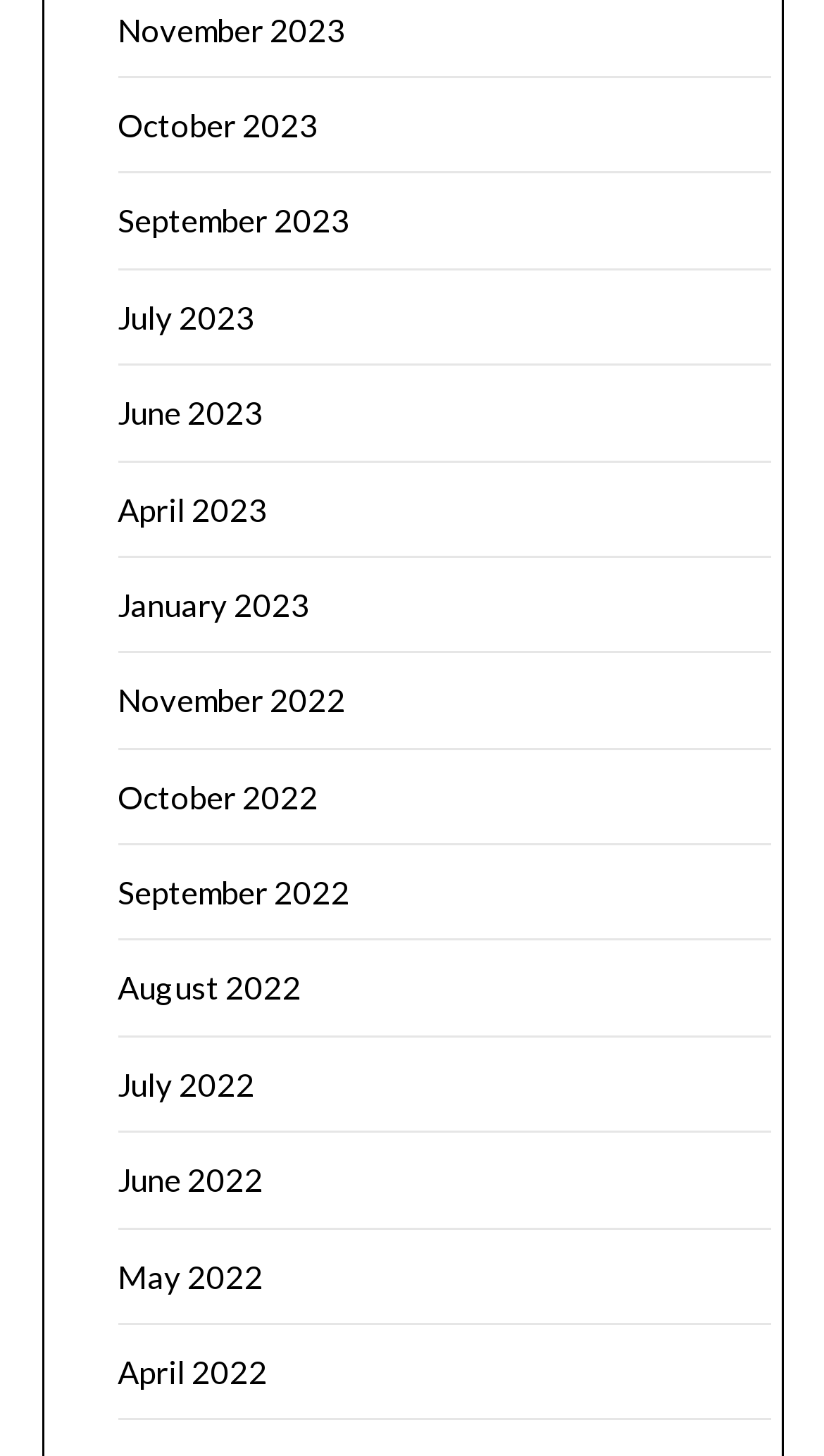Identify the bounding box coordinates of the element to click to follow this instruction: 'view November 2023'. Ensure the coordinates are four float values between 0 and 1, provided as [left, top, right, bottom].

[0.142, 0.007, 0.419, 0.033]